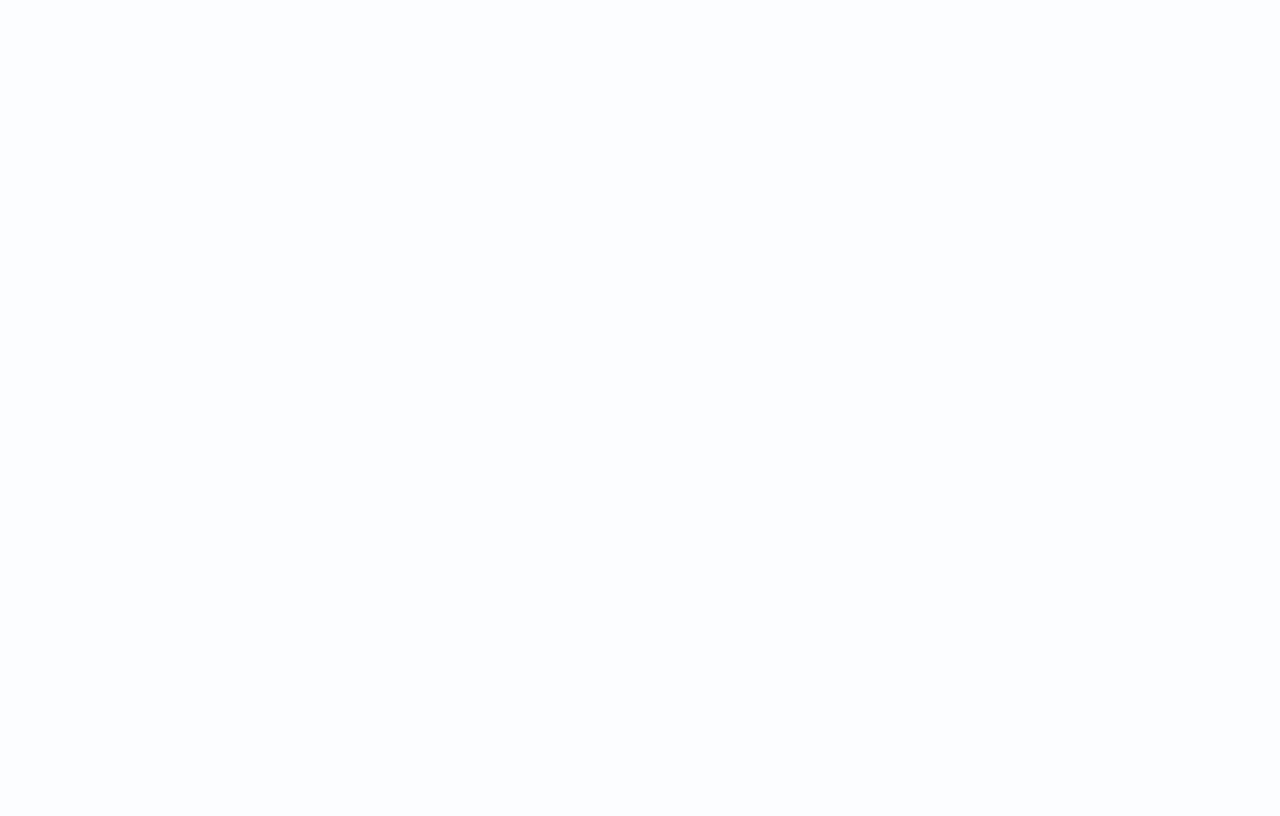With reference to the screenshot, provide a detailed response to the question below:
How many social media links are in the 'Follow us' section?

I counted the number of links in the 'Follow us' section, which includes links to social media platforms like LinkedIn, Danske Research, and others. There are 6 social media links in total.